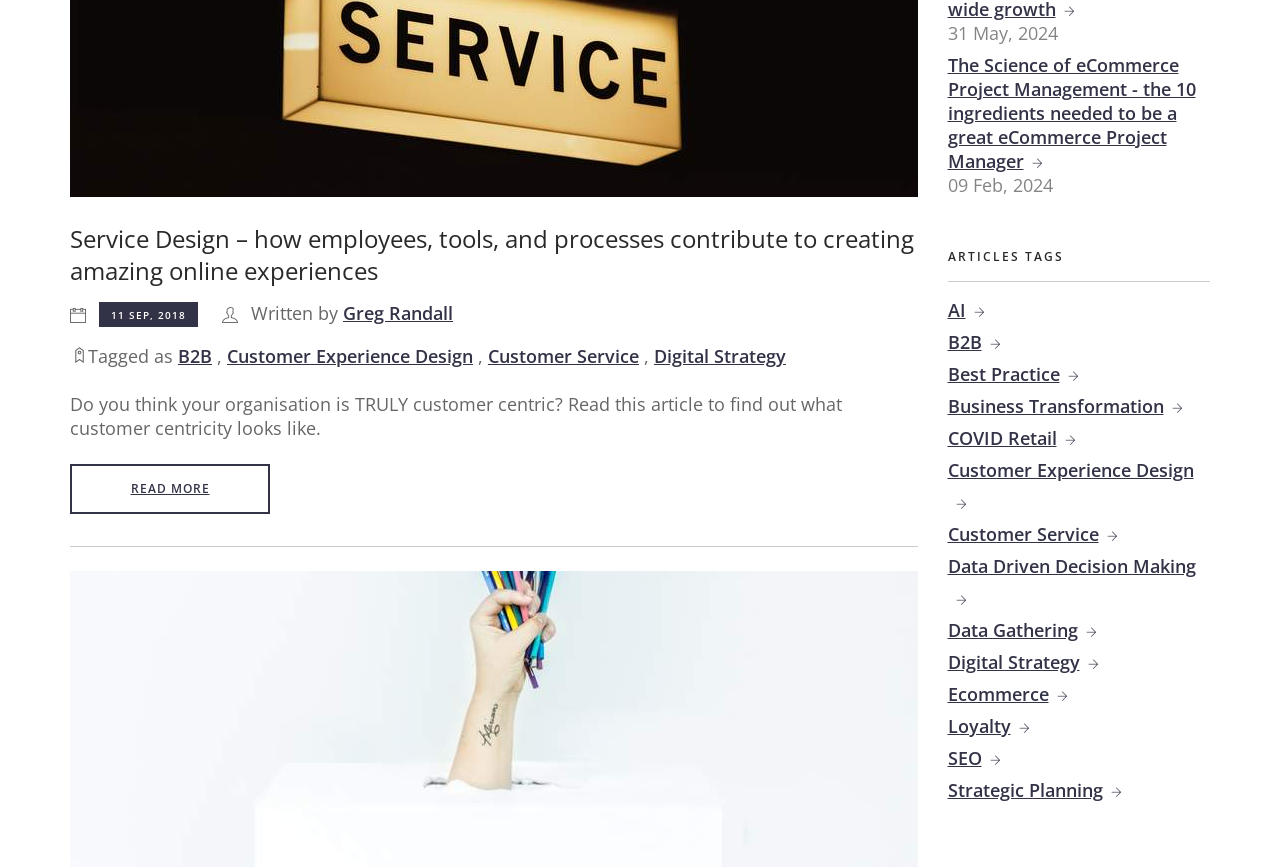Please locate the UI element described by "Best Practice" and provide its bounding box coordinates.

[0.74, 0.418, 0.843, 0.445]